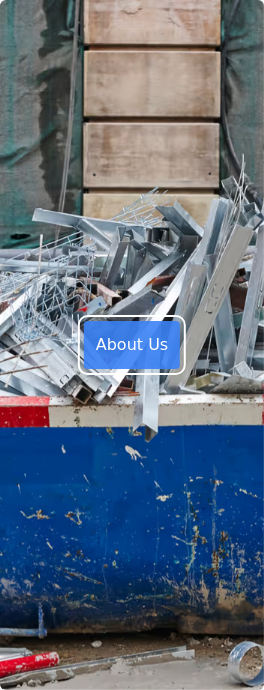Present an elaborate depiction of the scene captured in the image.

The image depicts a dumpster filled with various types of waste materials, including scrap metal and debris, suggesting a rubbish removal service in action. In the foreground, a prominent button labeled "About Us" draws attention, inviting viewers to learn more about the company providing these services. The backdrop features wooden panels and a green tarpaulin, indicating an organized loading area for waste collection. This image effectively highlights the local rubbish removal services available in Little Odell, Bedford, as mentioned in the surrounding content.